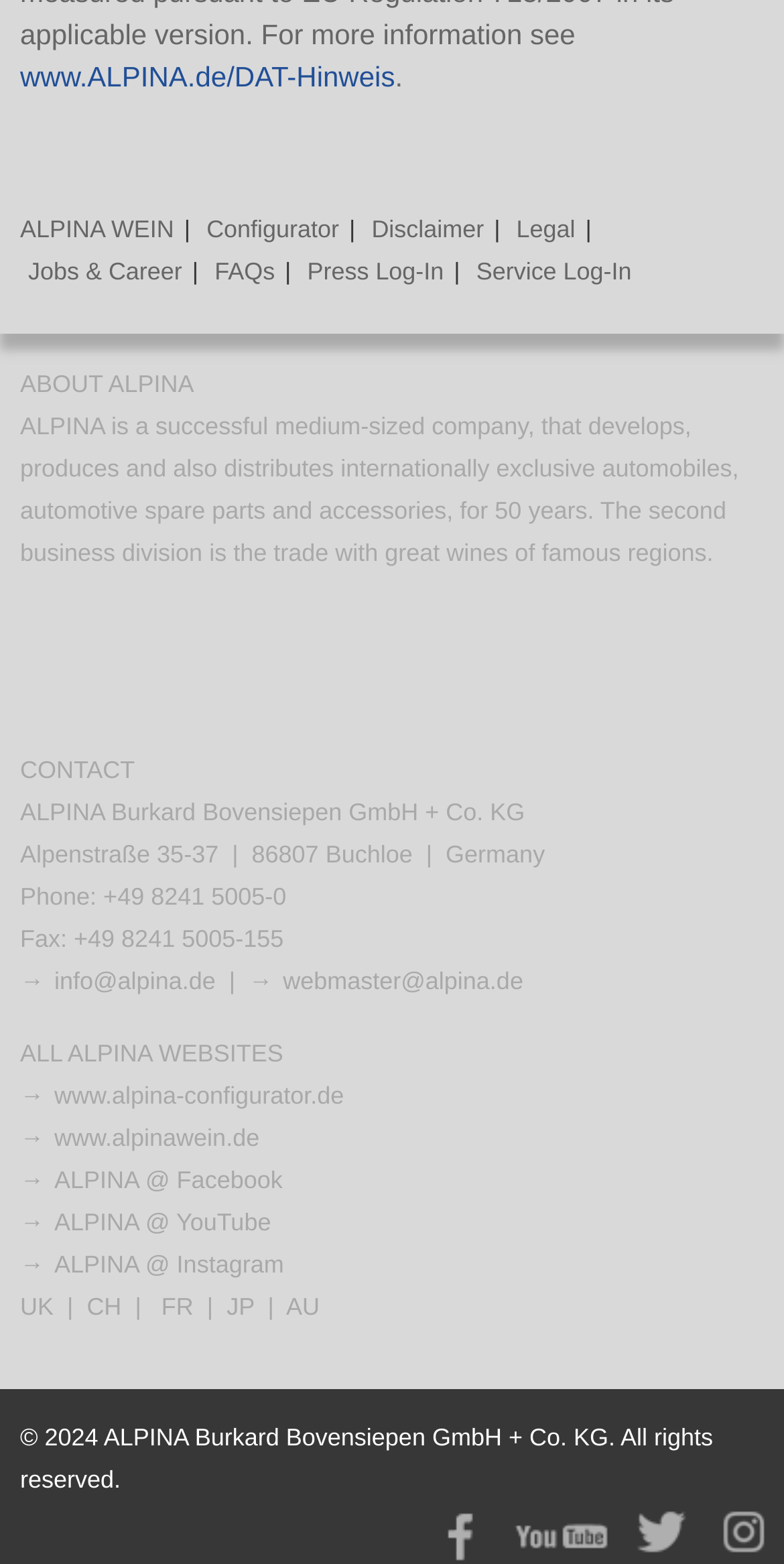Utilize the details in the image to give a detailed response to the question: What is the name of the company?

The company name is mentioned in the text 'ALPINA is a successful medium-sized company...' and also in the address 'ALPINA Burkard Bovensiepen GmbH + Co. KG'.